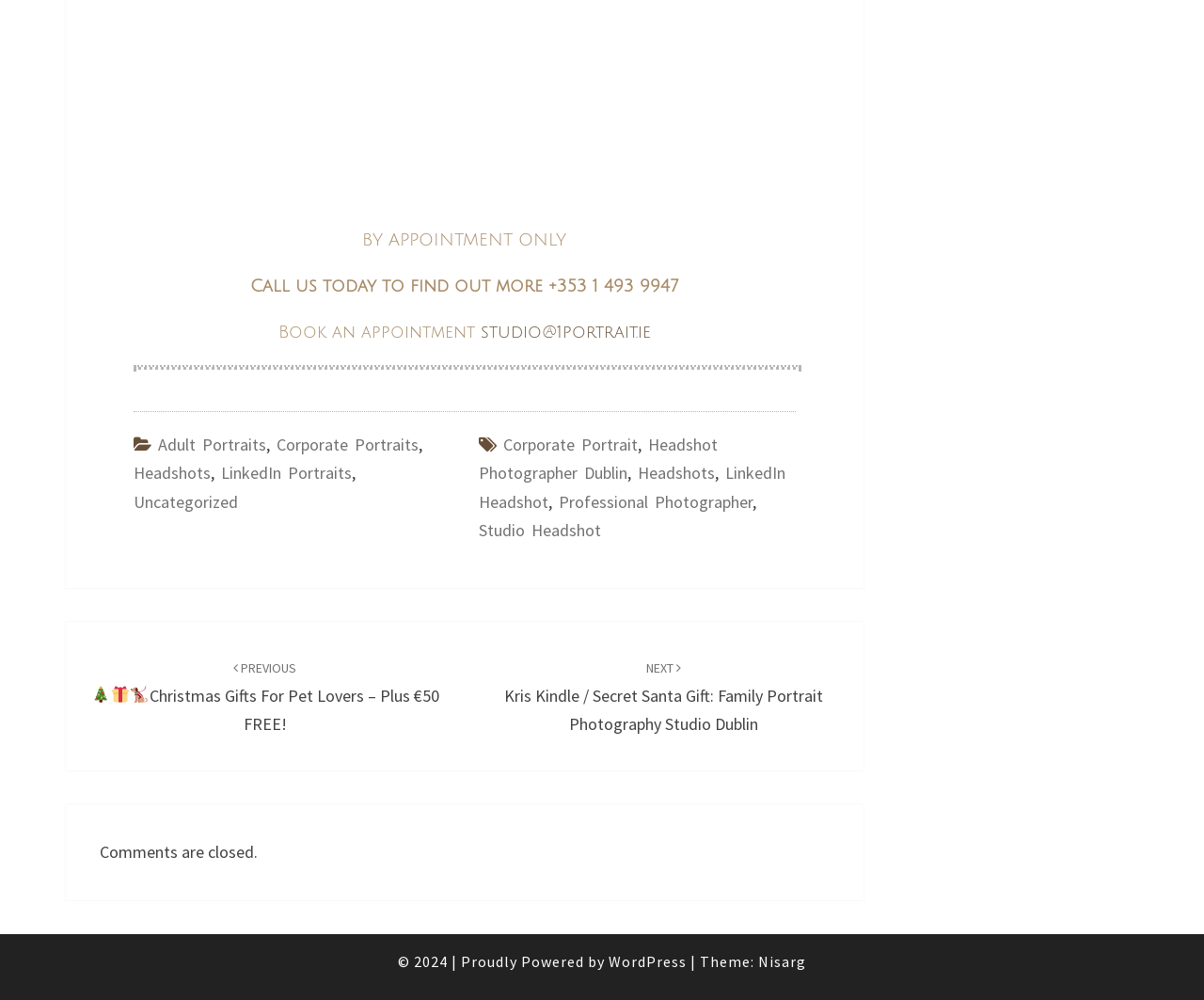Please give a one-word or short phrase response to the following question: 
What is the copyright year of the website?

2024